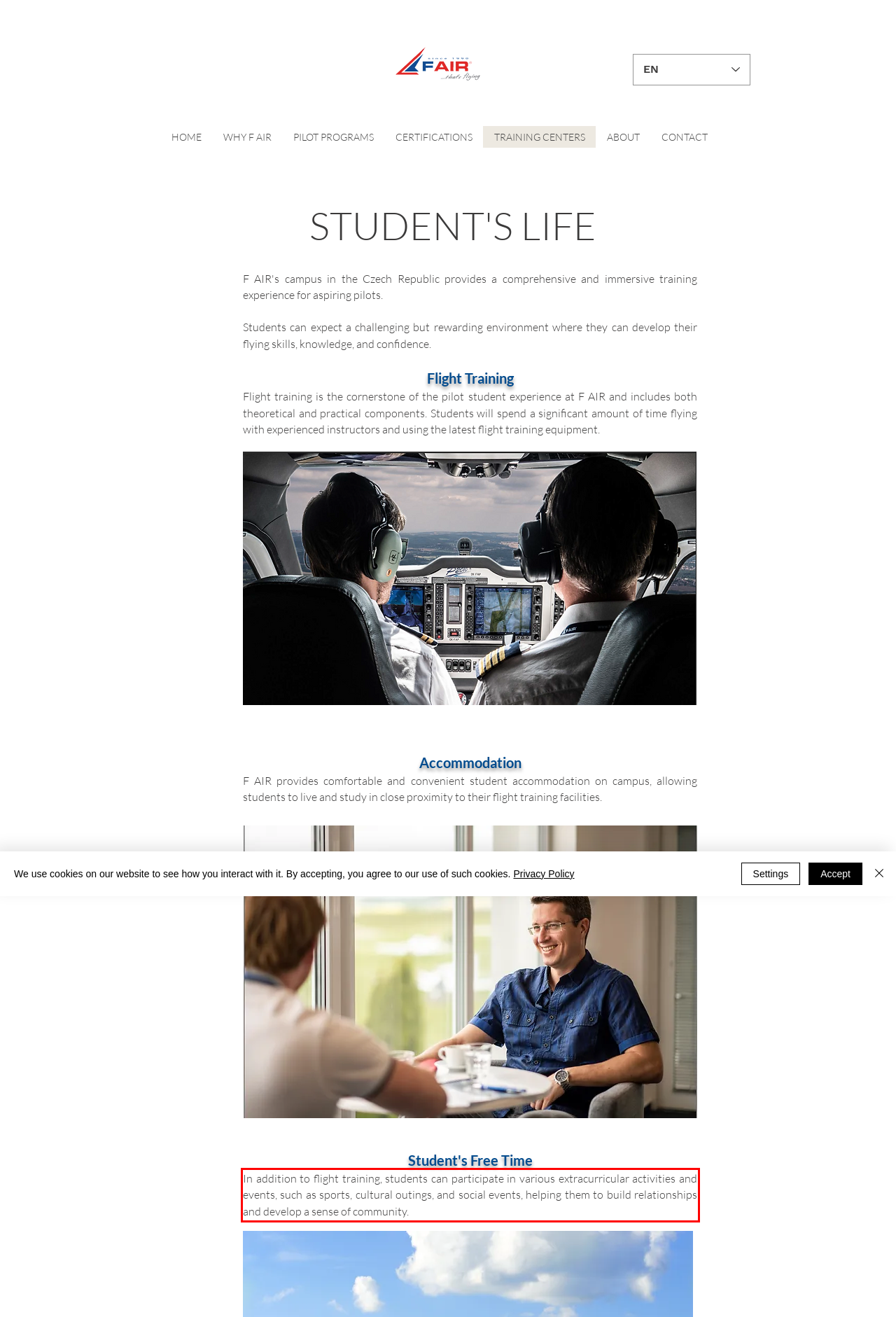You are given a screenshot with a red rectangle. Identify and extract the text within this red bounding box using OCR.

In addition to flight training, students can participate in various extracurricular activities and events, such as sports, cultural outings, and social events, helping them to build relationships and develop a sense of community.